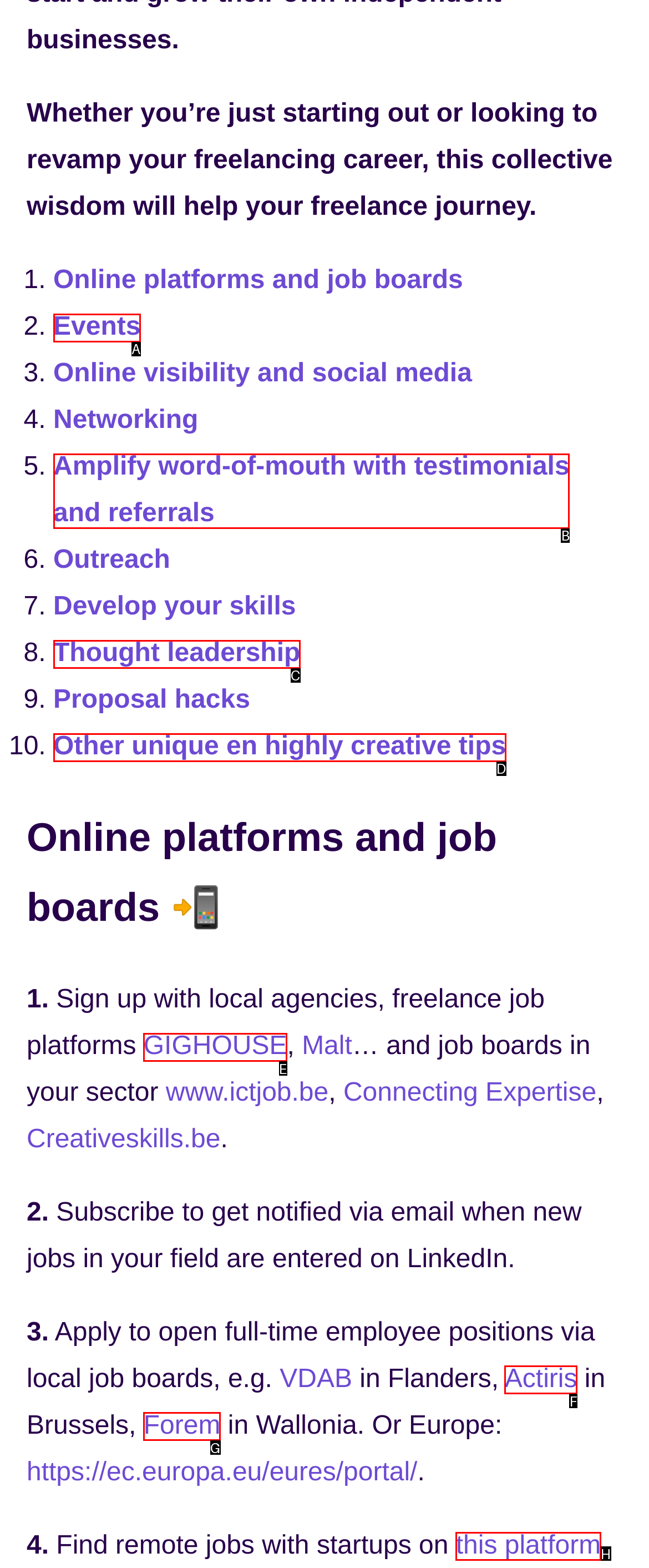Find the option you need to click to complete the following instruction: Click on 'GIGHOUSE'
Answer with the corresponding letter from the choices given directly.

E